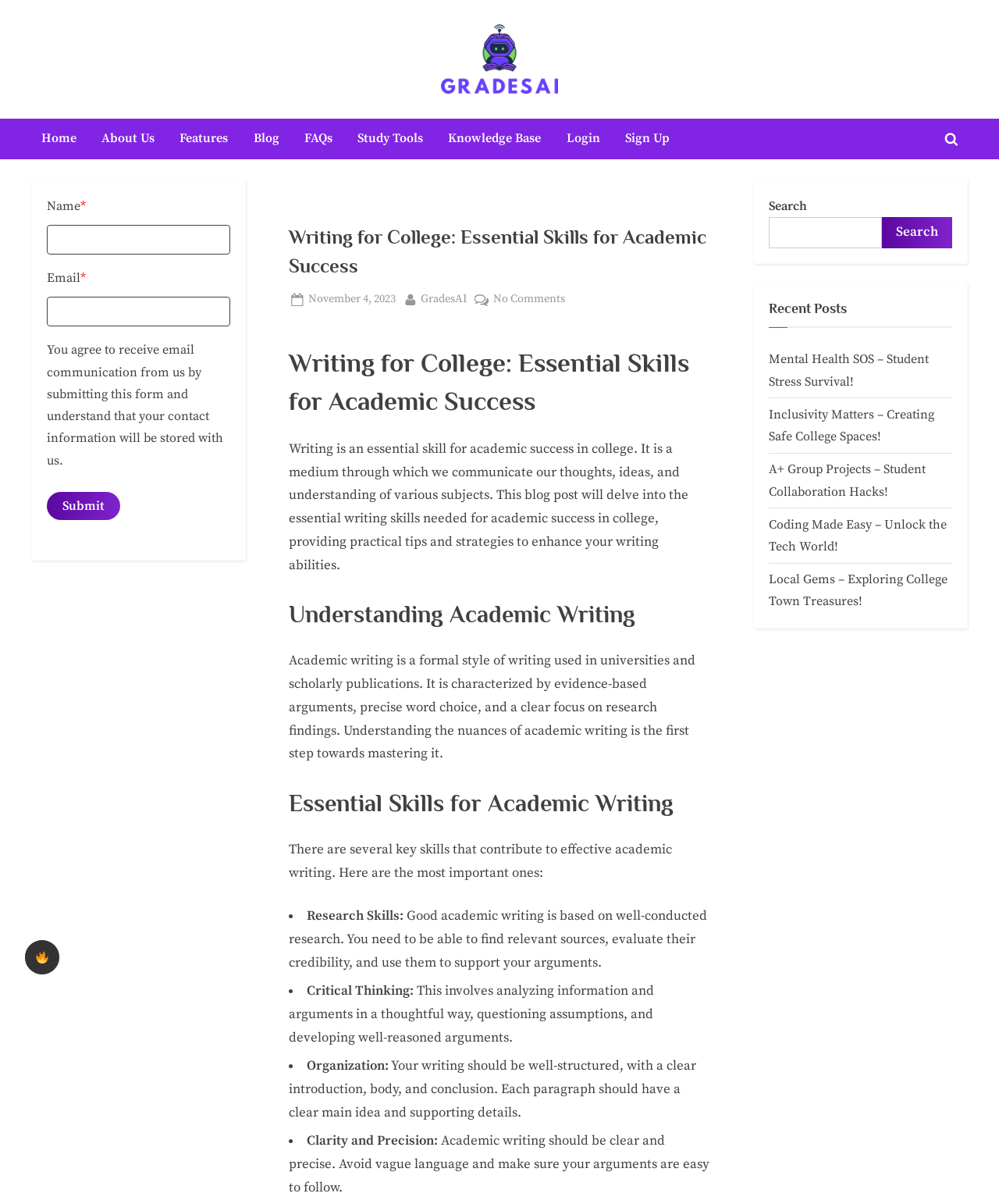Locate the bounding box coordinates of the element that should be clicked to execute the following instruction: "Submit the form".

[0.047, 0.408, 0.12, 0.432]